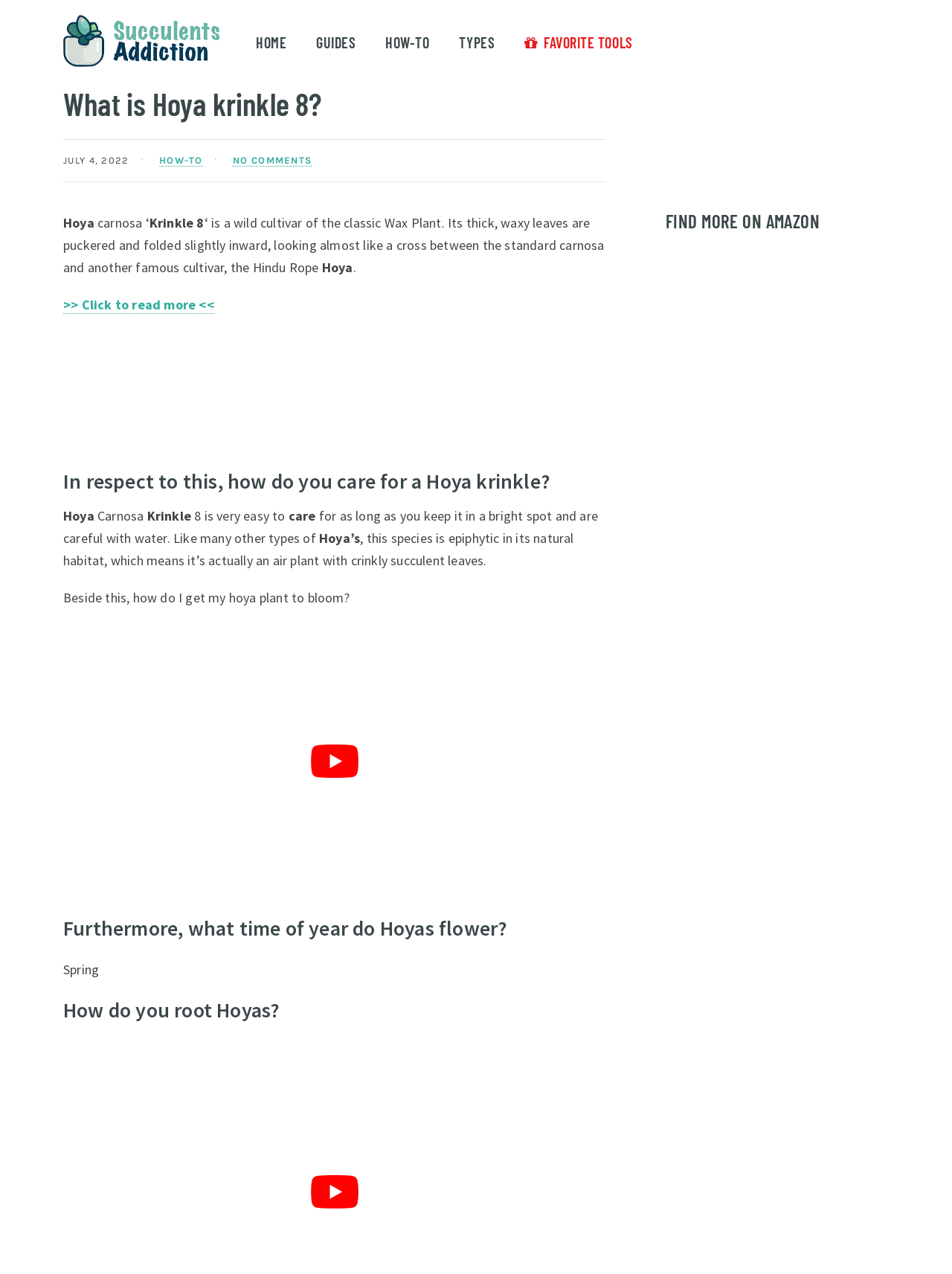Generate a thorough caption detailing the webpage content.

The webpage is about Hoya krinkle 8, a type of succulent plant. At the top, there is a logo and a navigation menu with links to "HOME", "GUIDES", "HOW-TO", "TYPES", and "FAVORITE TOOLS". Below the navigation menu, there is a heading that reads "What is Hoya krinkle 8?" followed by a date "JULY 4, 2022" and a link to "HOW-TO".

The main content of the page is divided into sections, each with a heading. The first section describes what Hoya krinkle 8 is, stating that it is a wild cultivar of the classic Wax Plant with thick, waxy leaves that are puckered and folded slightly inward. There is also a link to read more about it.

The next section has a heading "In respect to this, how do you care for a Hoya krinkle?" and provides information on how to care for the plant, stating that it is easy to care for as long as it is kept in a bright spot and watered carefully.

The following sections have headings "Furthermore, what time of year do Hoyas flower?", "How do you root Hoyas?", and provide information on when Hoyas flower and how to root them. There is also a button to play a YouTube video.

On the right side of the page, there is a complementary section with a heading "FIND MORE ON AMAZON". There is also an advertisement iframe embedded in the page.